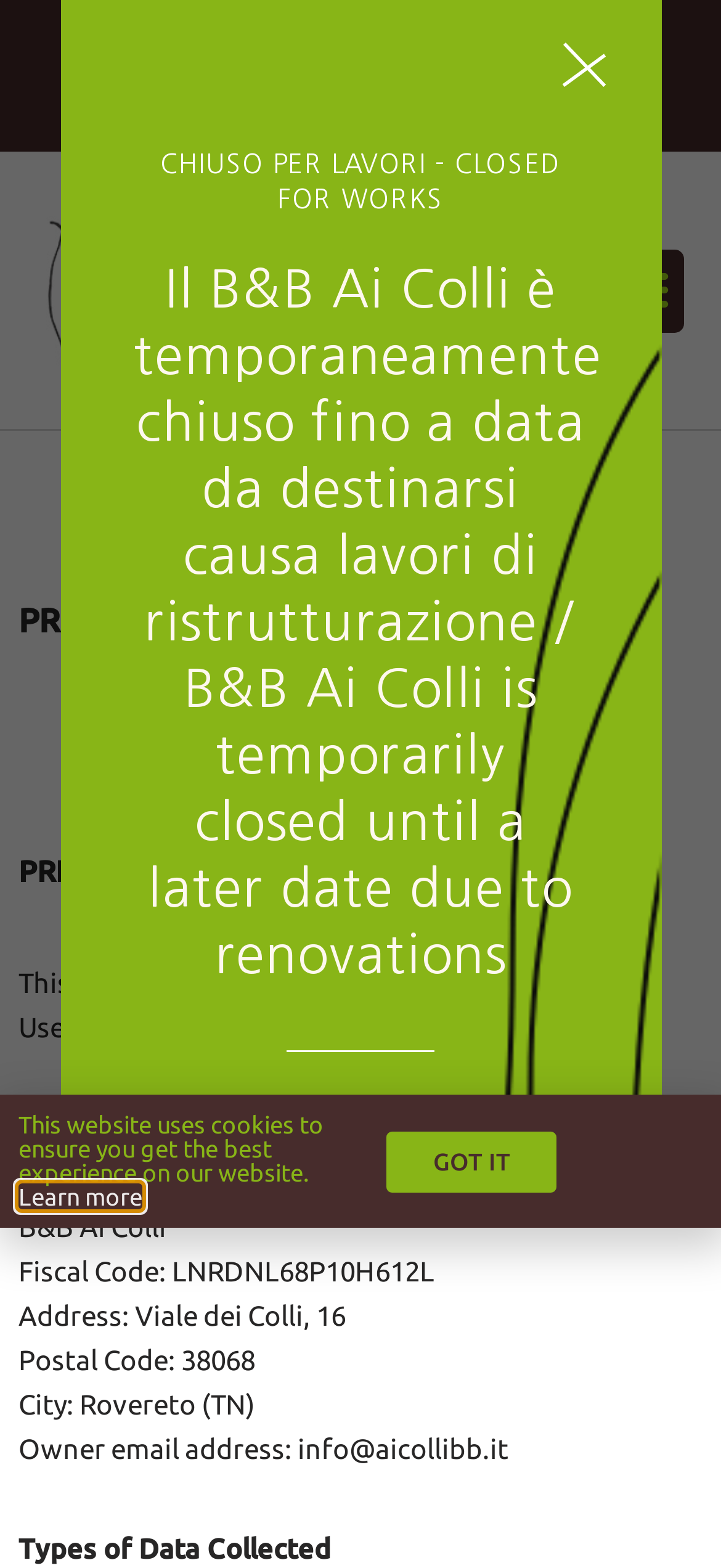What is the name of the B&B?
Answer the question with a single word or phrase by looking at the picture.

B&B Ai Colli